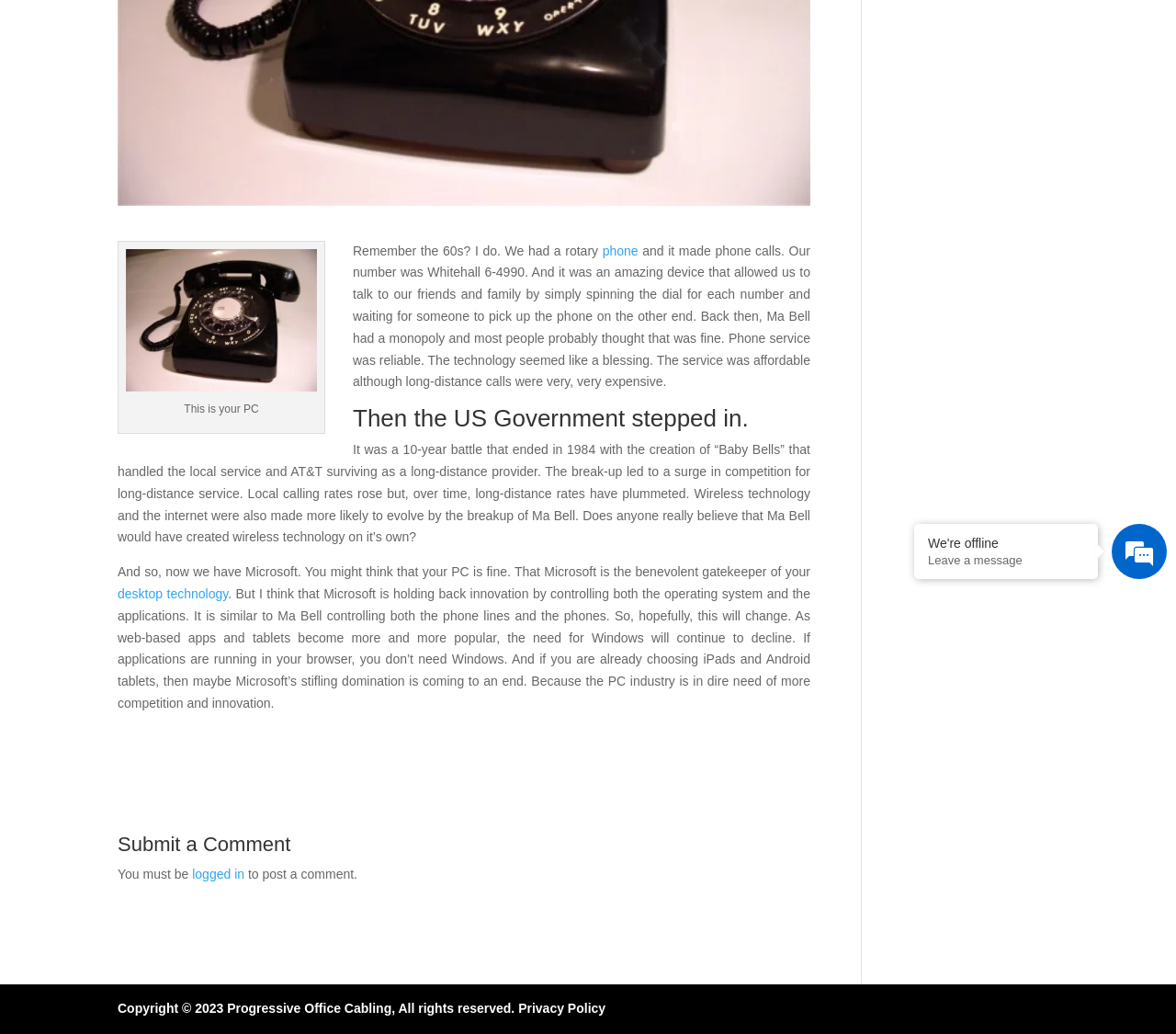Identify the bounding box of the UI component described as: "phone".

[0.512, 0.235, 0.543, 0.249]